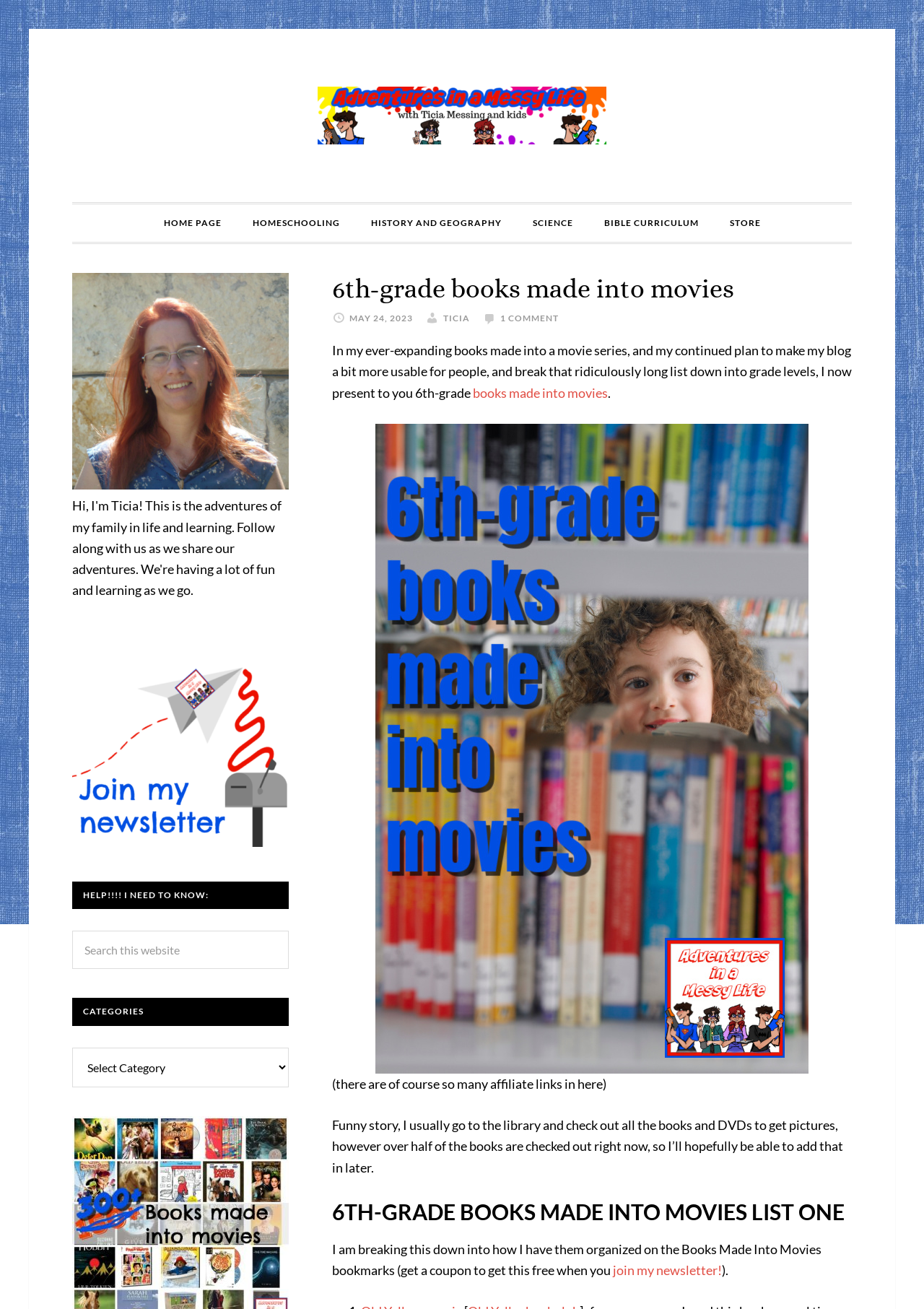What is the author's plan for the blog?
Based on the visual details in the image, please answer the question thoroughly.

The author mentions in the text that they have a continued plan to make their blog a bit more usable for people, which implies that they want to improve the user experience and make it easier for visitors to navigate and find what they're looking for.